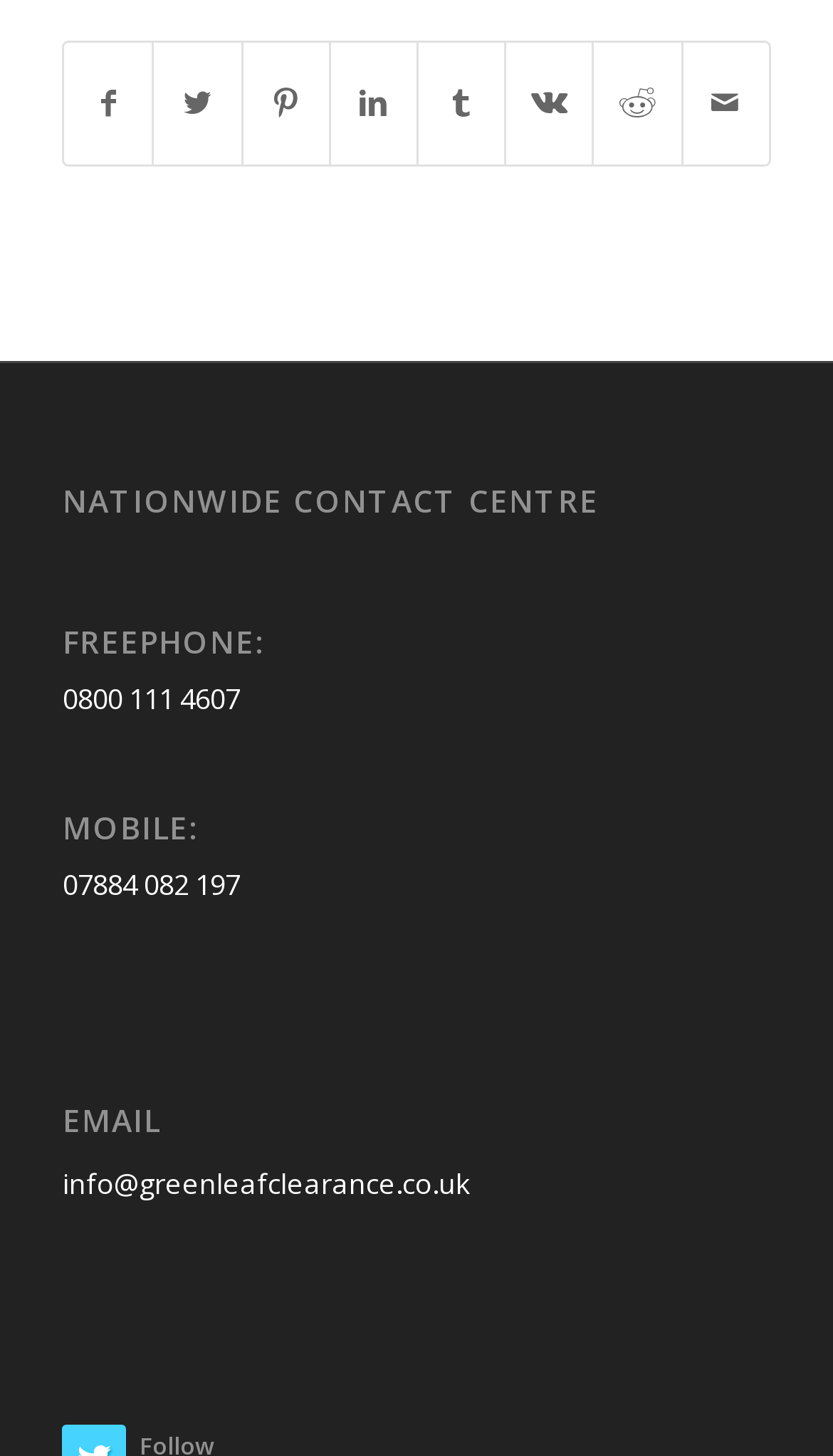Provide your answer to the question using just one word or phrase: What is the email address?

info@greenleafclearance.co.uk